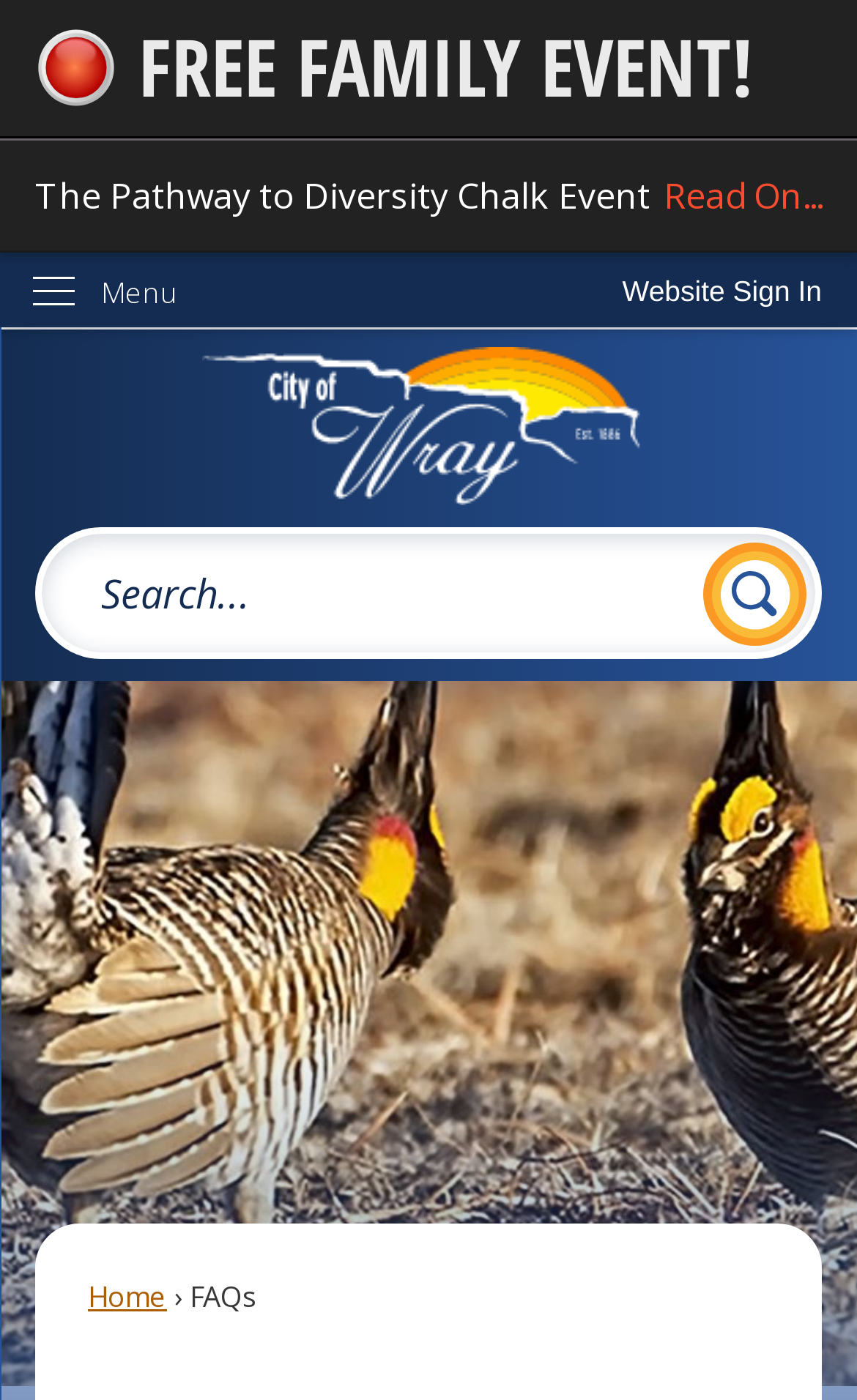What is the navigation menu called?
Please provide a comprehensive answer to the question based on the webpage screenshot.

The navigation menu is labeled as 'Menu' and is a vertical menu that likely contains links to various sections of the website. It is accessible via a button with the 'Menu' label.